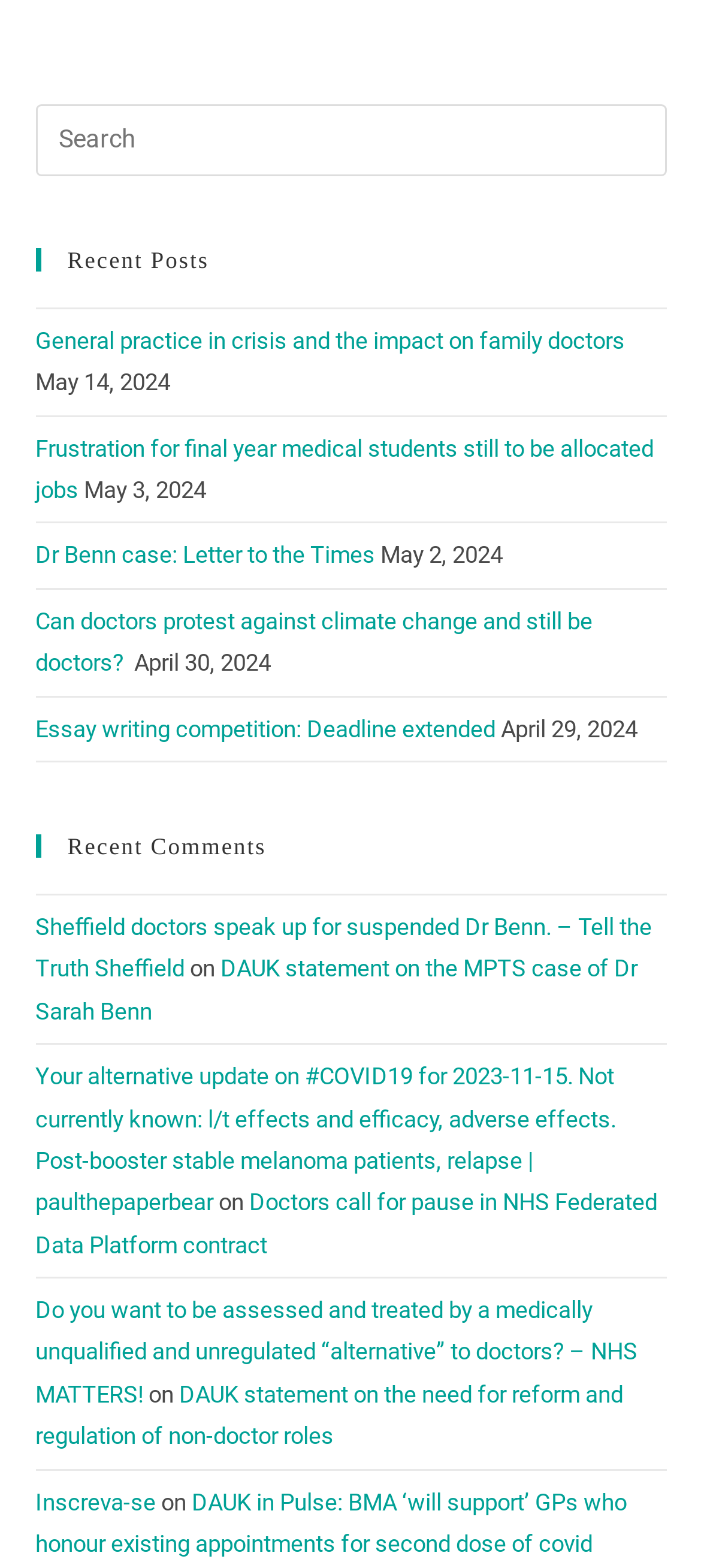Please provide a detailed answer to the question below based on the screenshot: 
How many recent posts are displayed?

The webpage displays 6 recent posts with links and corresponding dates, starting from 'General practice in crisis and the impact on family doctors' and ending with 'Essay writing competition: Deadline extended'.